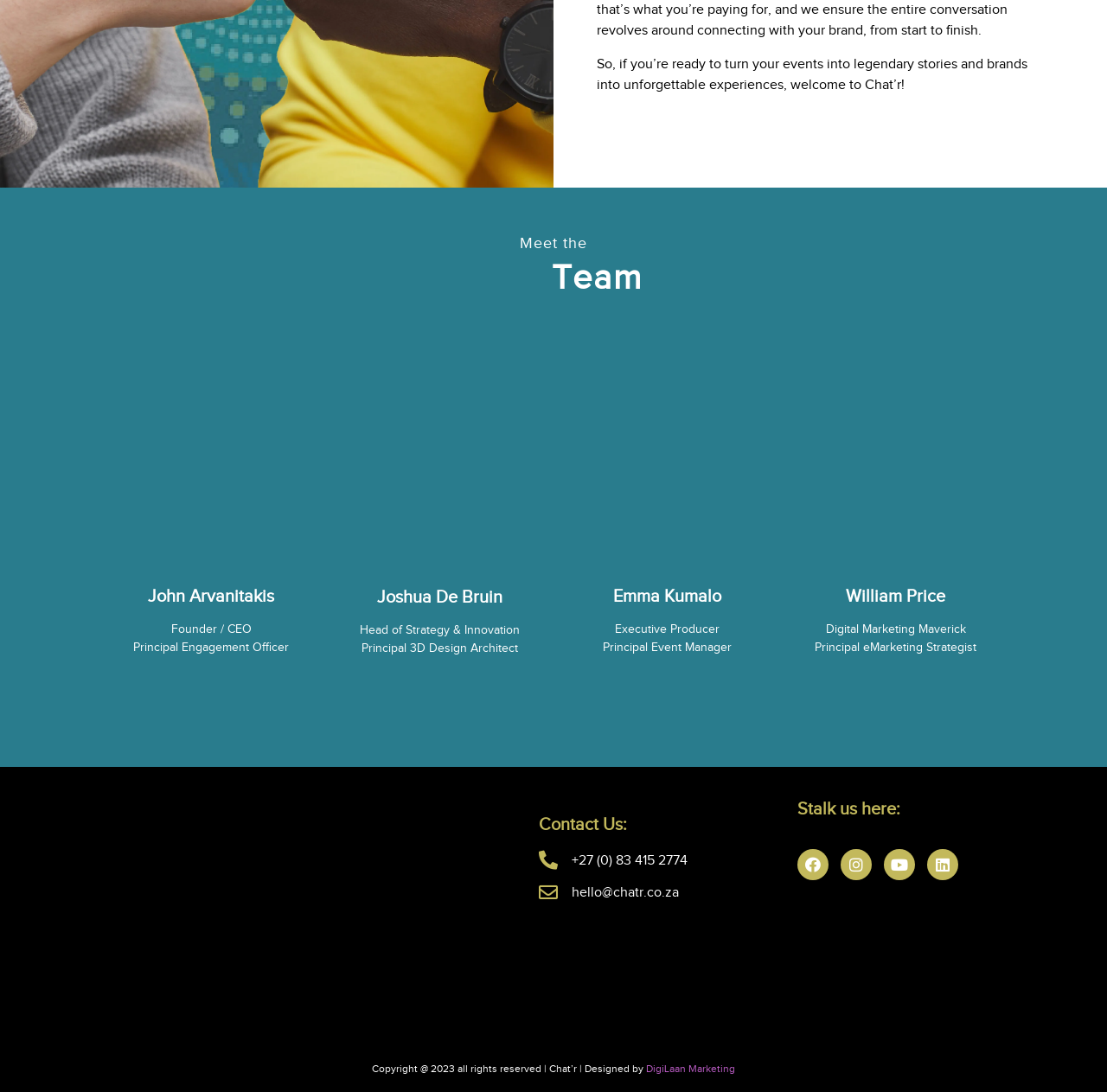Locate the coordinates of the bounding box for the clickable region that fulfills this instruction: "Follow Chat'r on Facebook".

[0.72, 0.778, 0.748, 0.806]